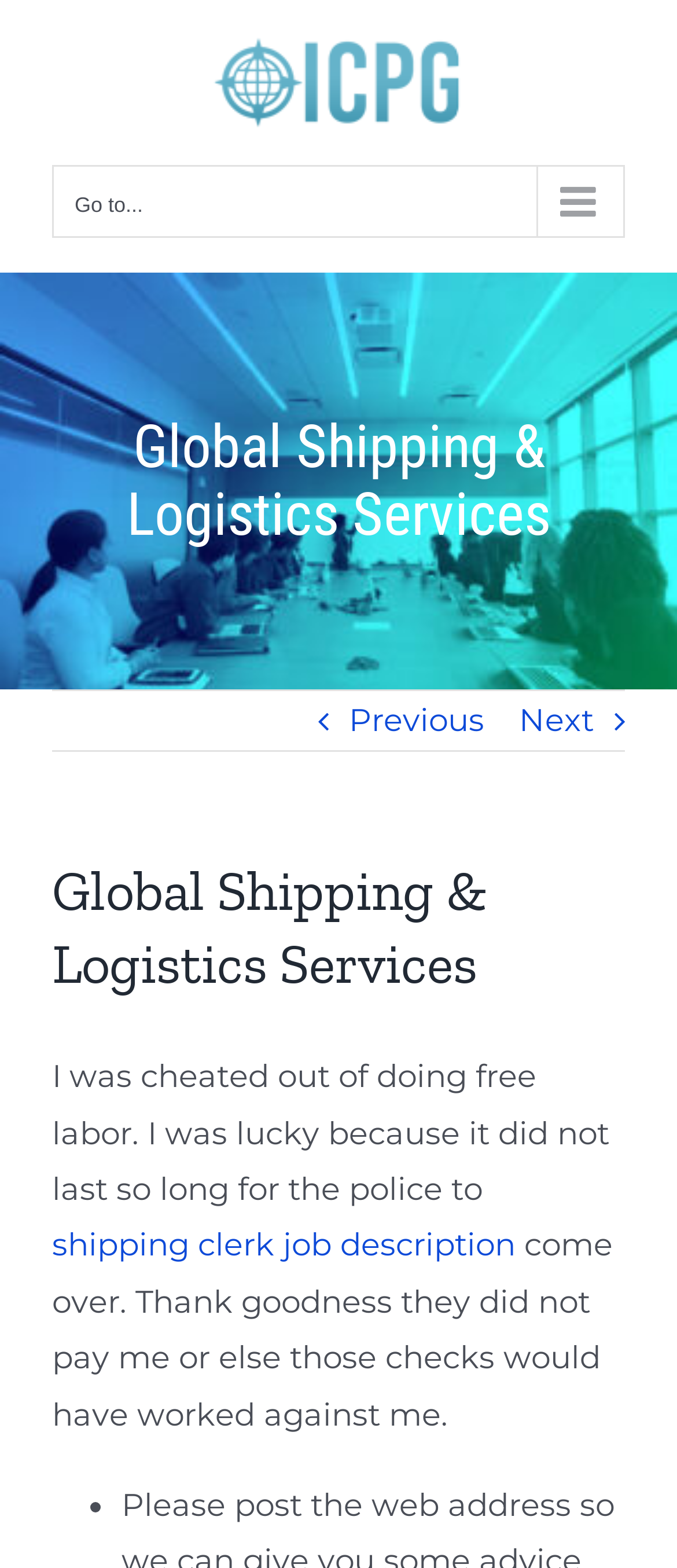Given the description of the UI element: "Accept", predict the bounding box coordinates in the form of [left, top, right, bottom], with each value being a float between 0 and 1.

None